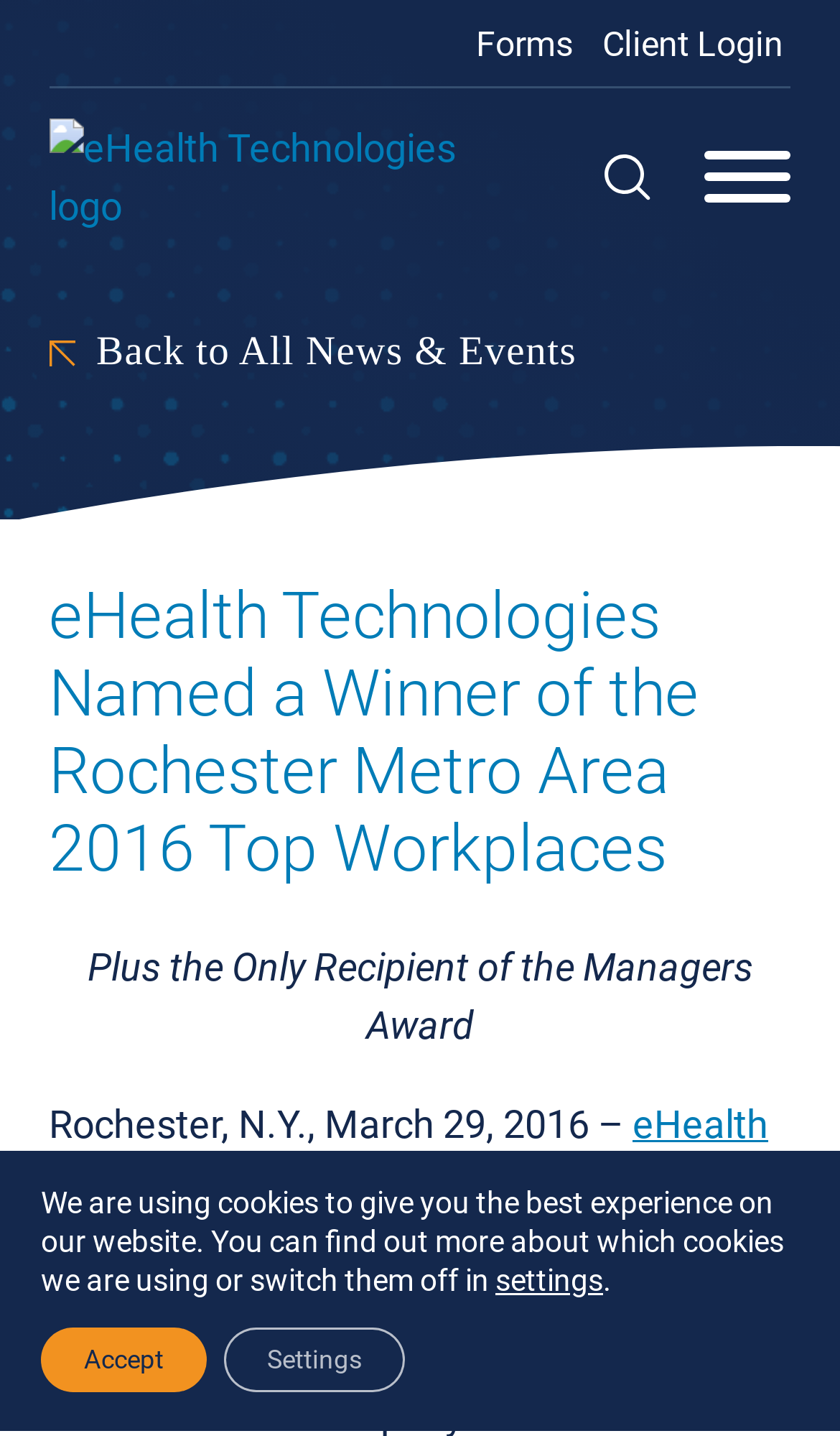Find the bounding box coordinates of the element's region that should be clicked in order to follow the given instruction: "Login to the client area". The coordinates should consist of four float numbers between 0 and 1, i.e., [left, top, right, bottom].

[0.717, 0.014, 0.933, 0.05]